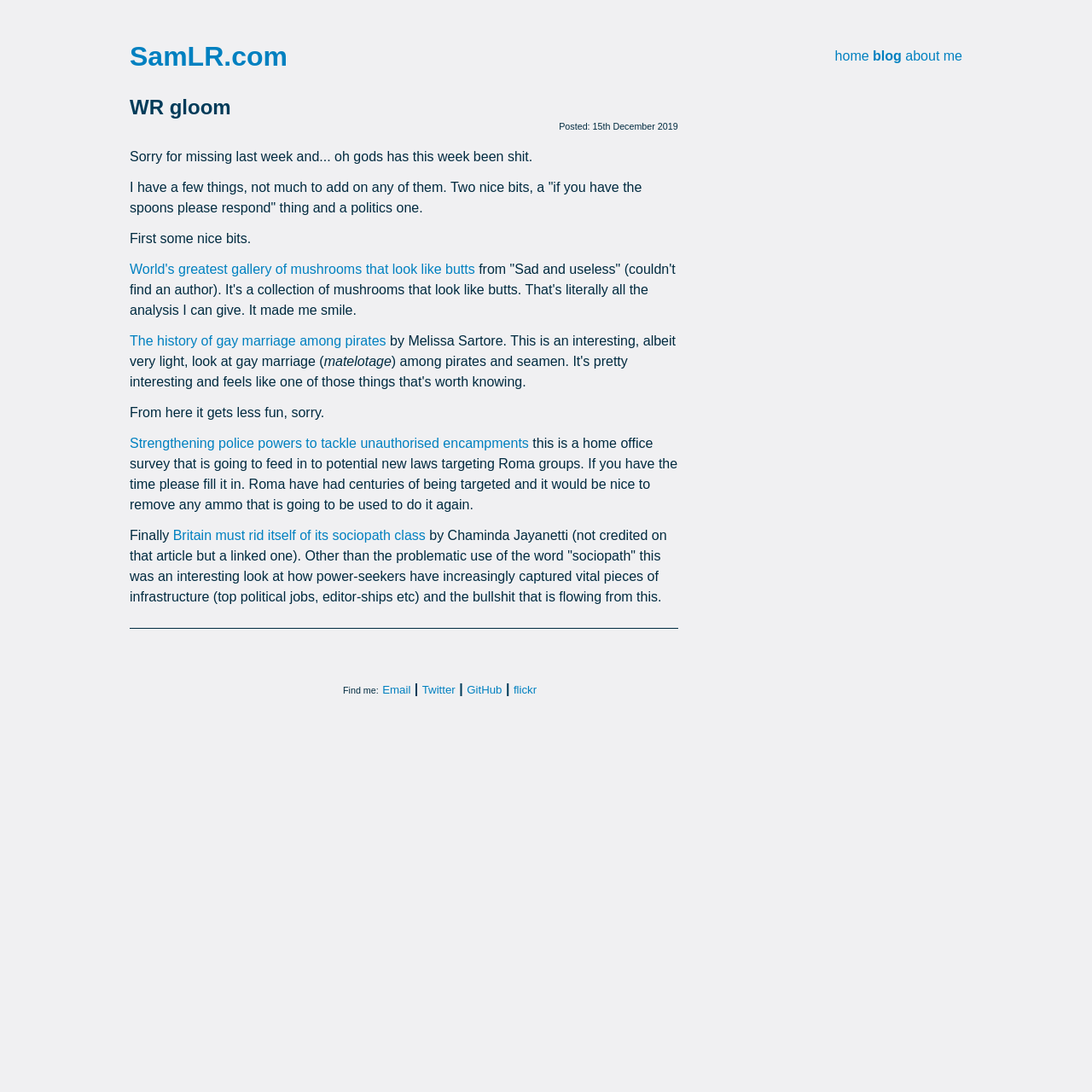Locate the bounding box coordinates of the element that needs to be clicked to carry out the instruction: "check email". The coordinates should be given as four float numbers ranging from 0 to 1, i.e., [left, top, right, bottom].

[0.35, 0.626, 0.376, 0.638]